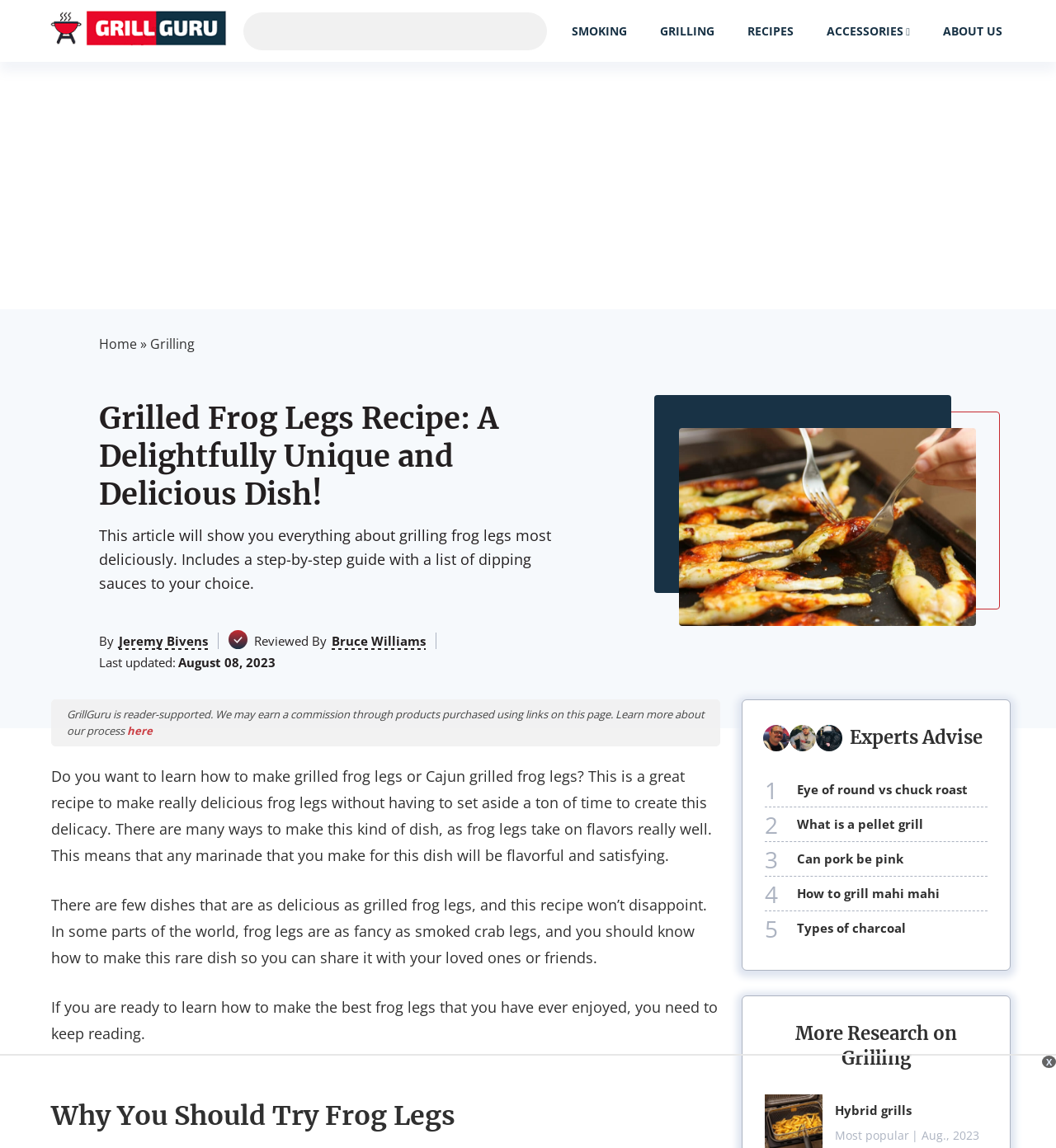Determine the bounding box coordinates of the clickable element necessary to fulfill the instruction: "Click the 'here' link". Provide the coordinates as four float numbers within the 0 to 1 range, i.e., [left, top, right, bottom].

[0.12, 0.63, 0.145, 0.643]